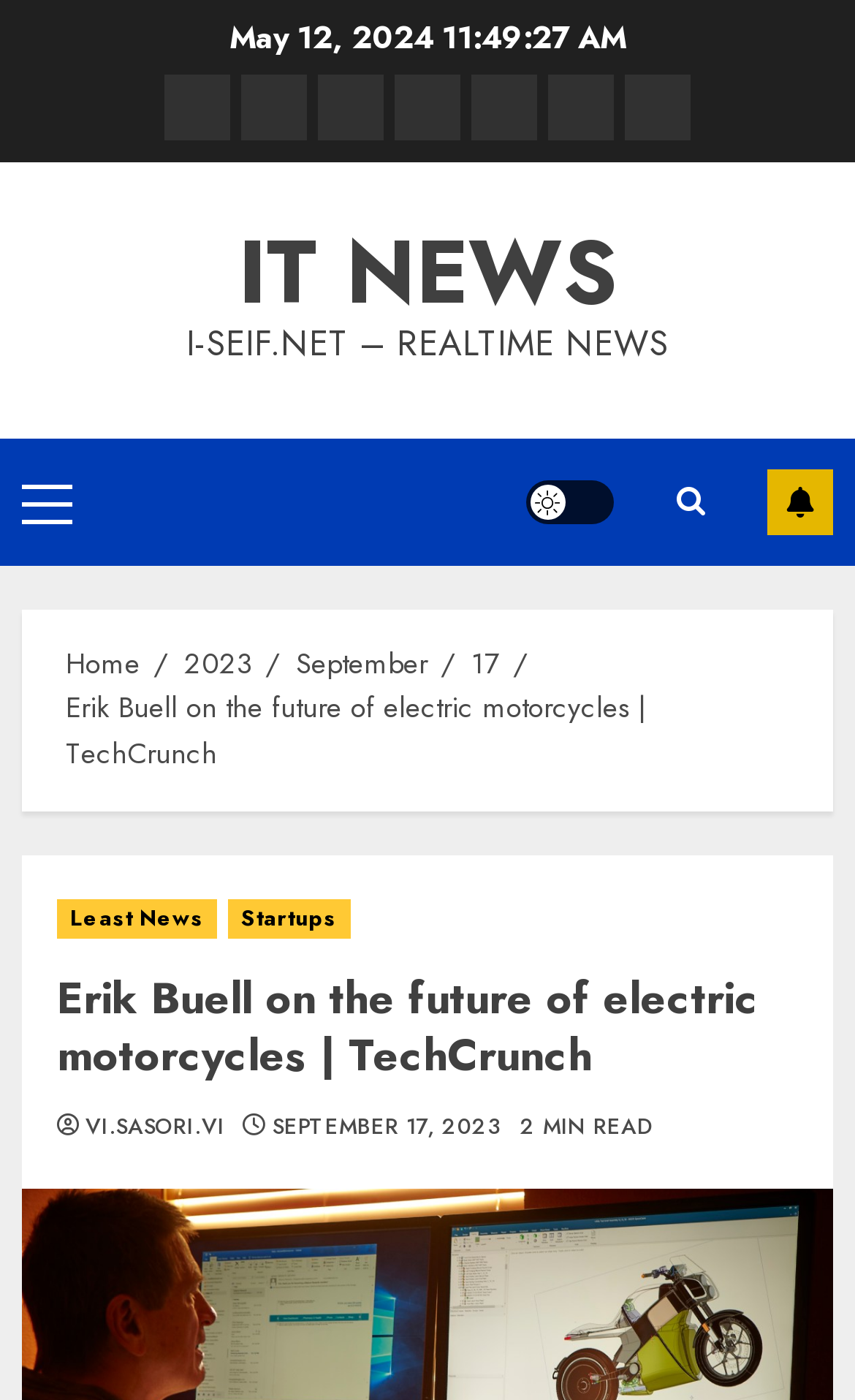What is the date of the article?
Based on the image, provide a one-word or brief-phrase response.

May 12, 2024